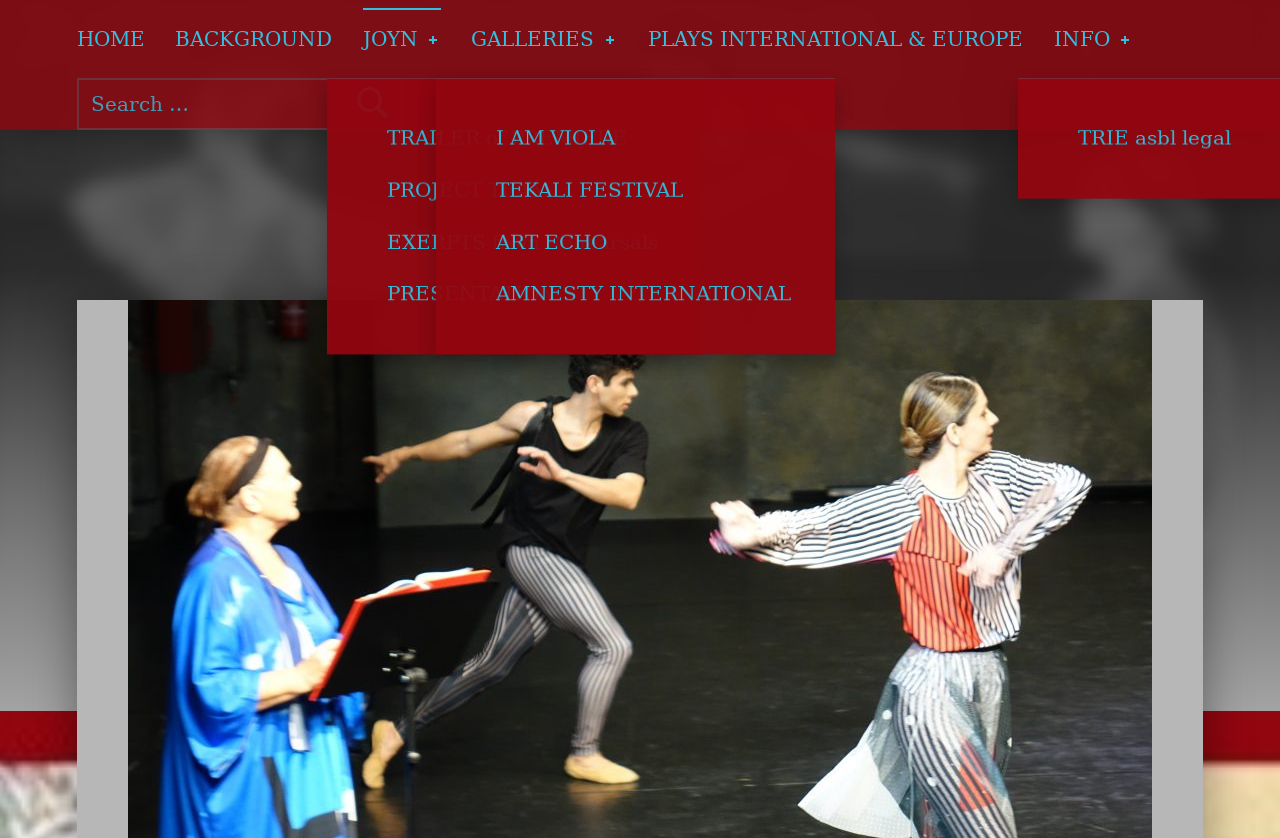What is the purpose of the search section?
Based on the image, provide your answer in one word or phrase.

To search for content